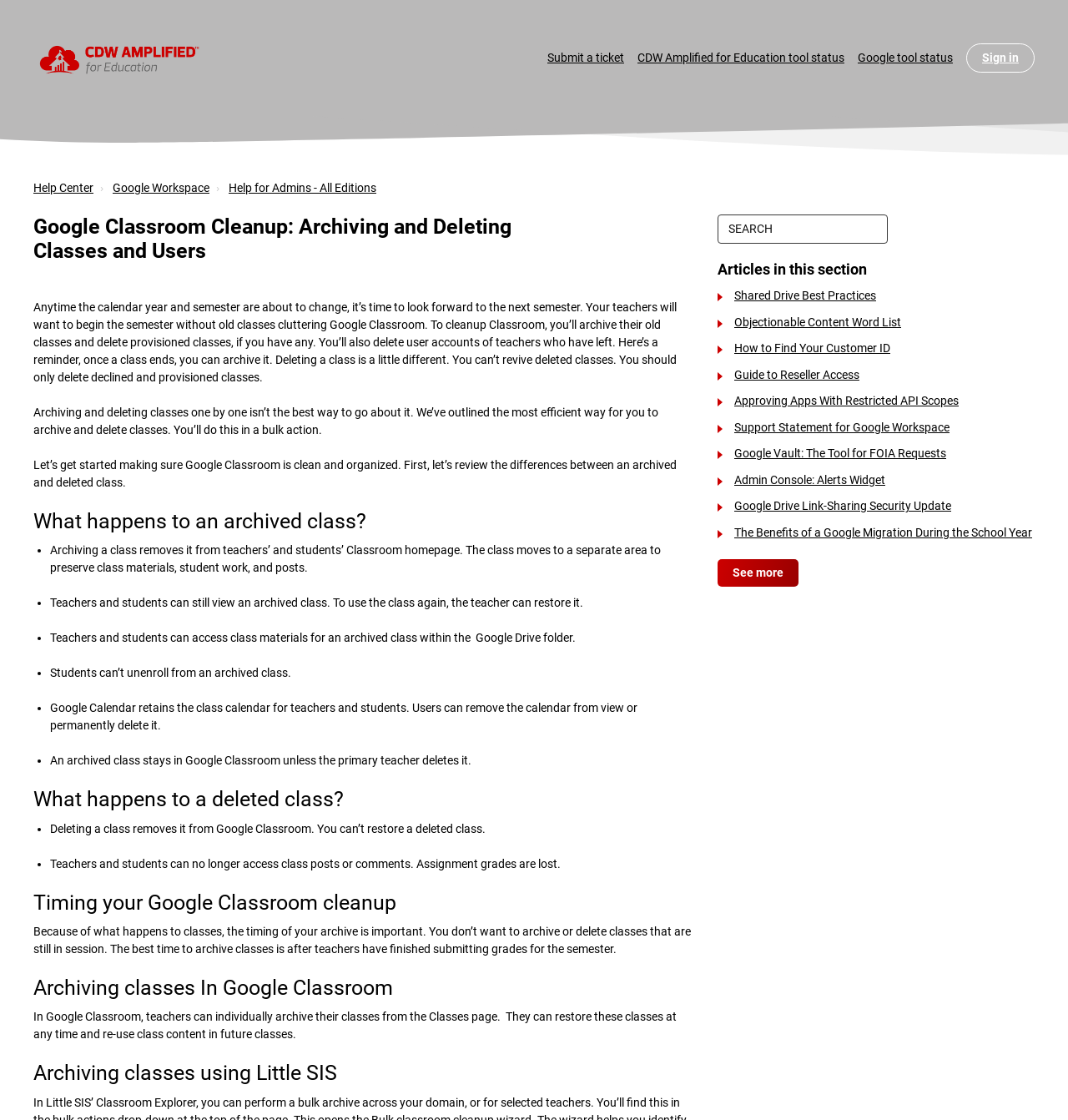Provide a short answer to the following question with just one word or phrase: Why is it important to time Google Classroom cleanup?

To avoid archiving in-session classes